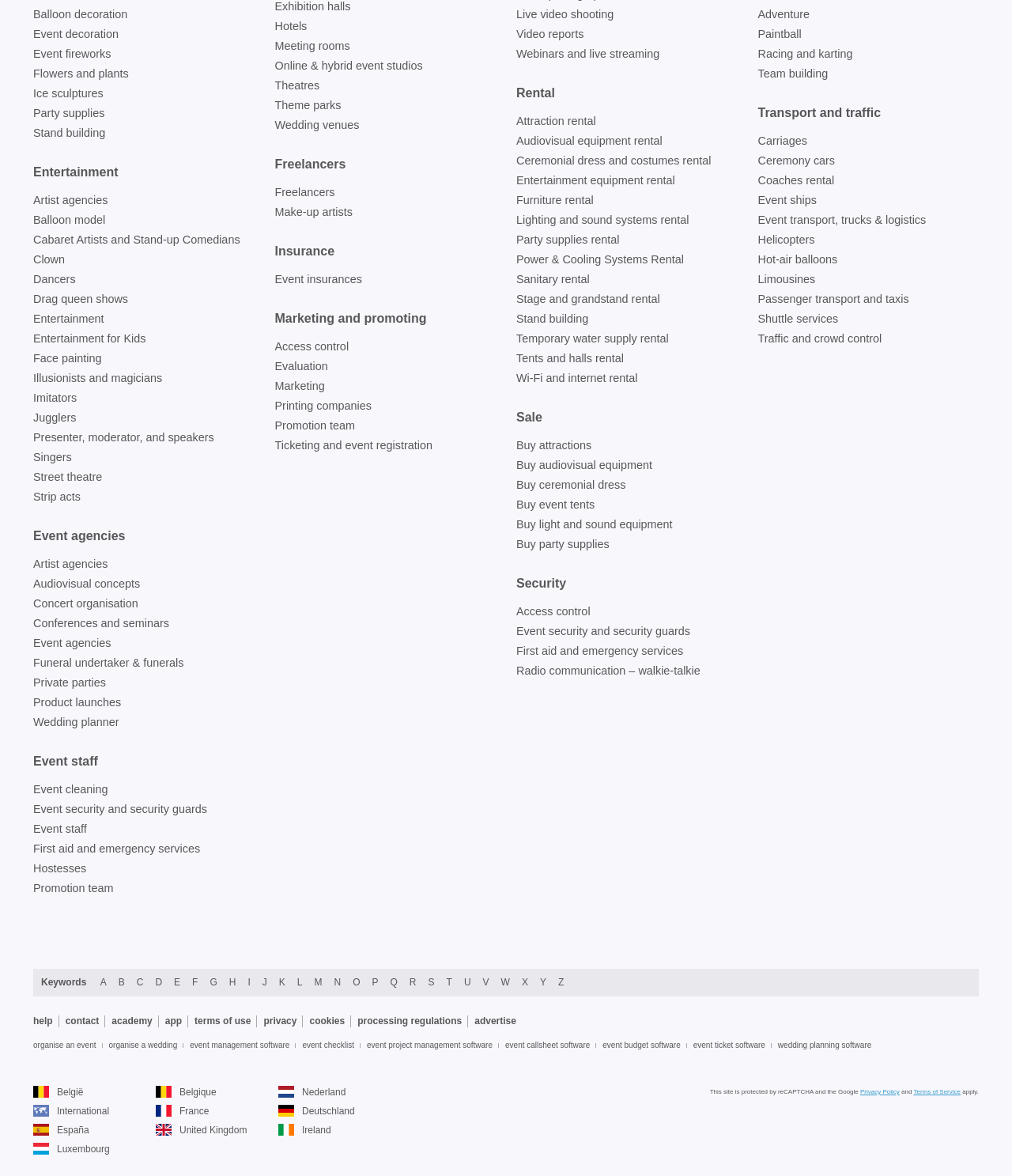What is the main category of 'Balloon decoration'?
Your answer should be a single word or phrase derived from the screenshot.

Decoration